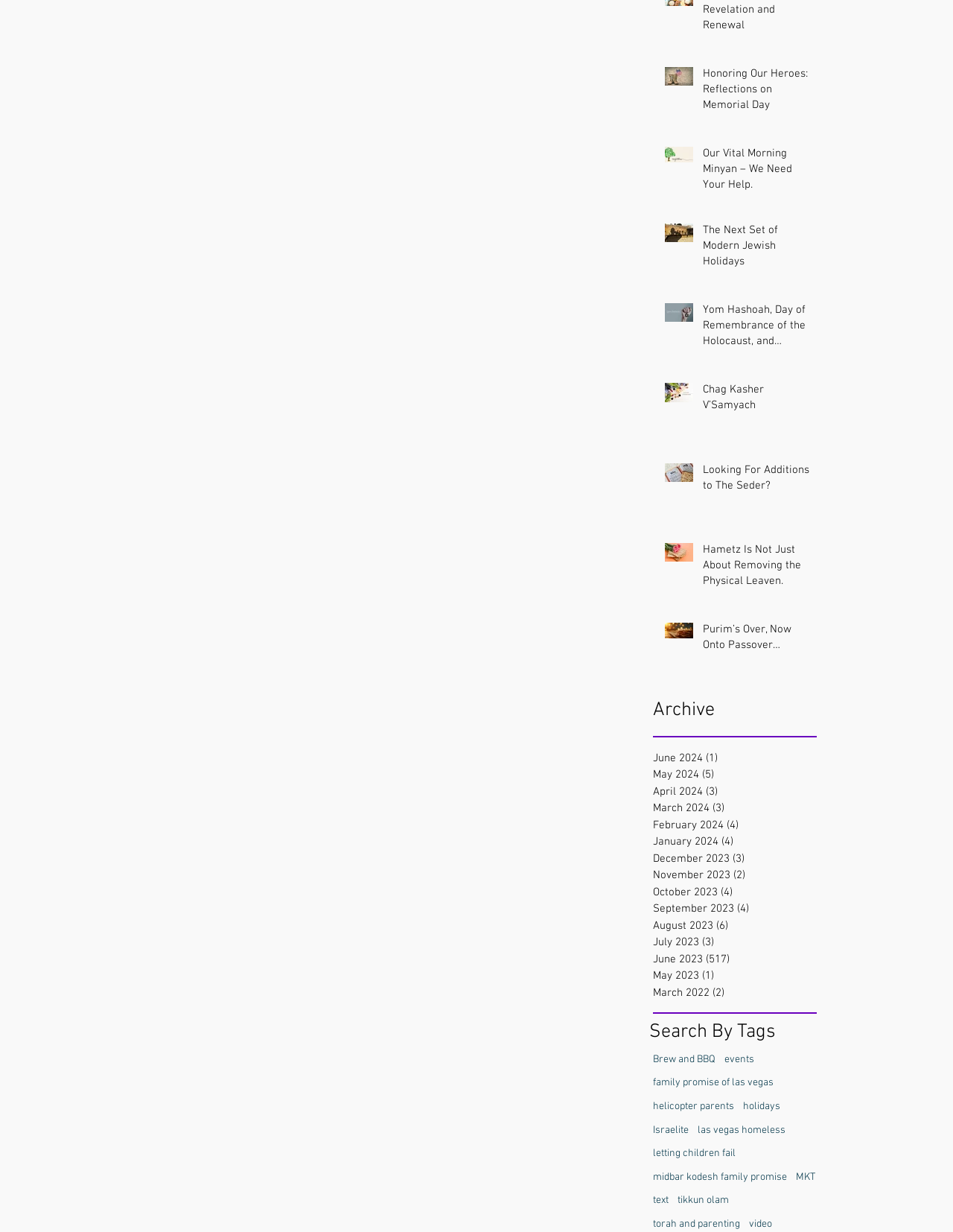Please find and report the bounding box coordinates of the element to click in order to perform the following action: "Browse the 'Archive' section". The coordinates should be expressed as four float numbers between 0 and 1, in the format [left, top, right, bottom].

[0.685, 0.566, 0.857, 0.588]